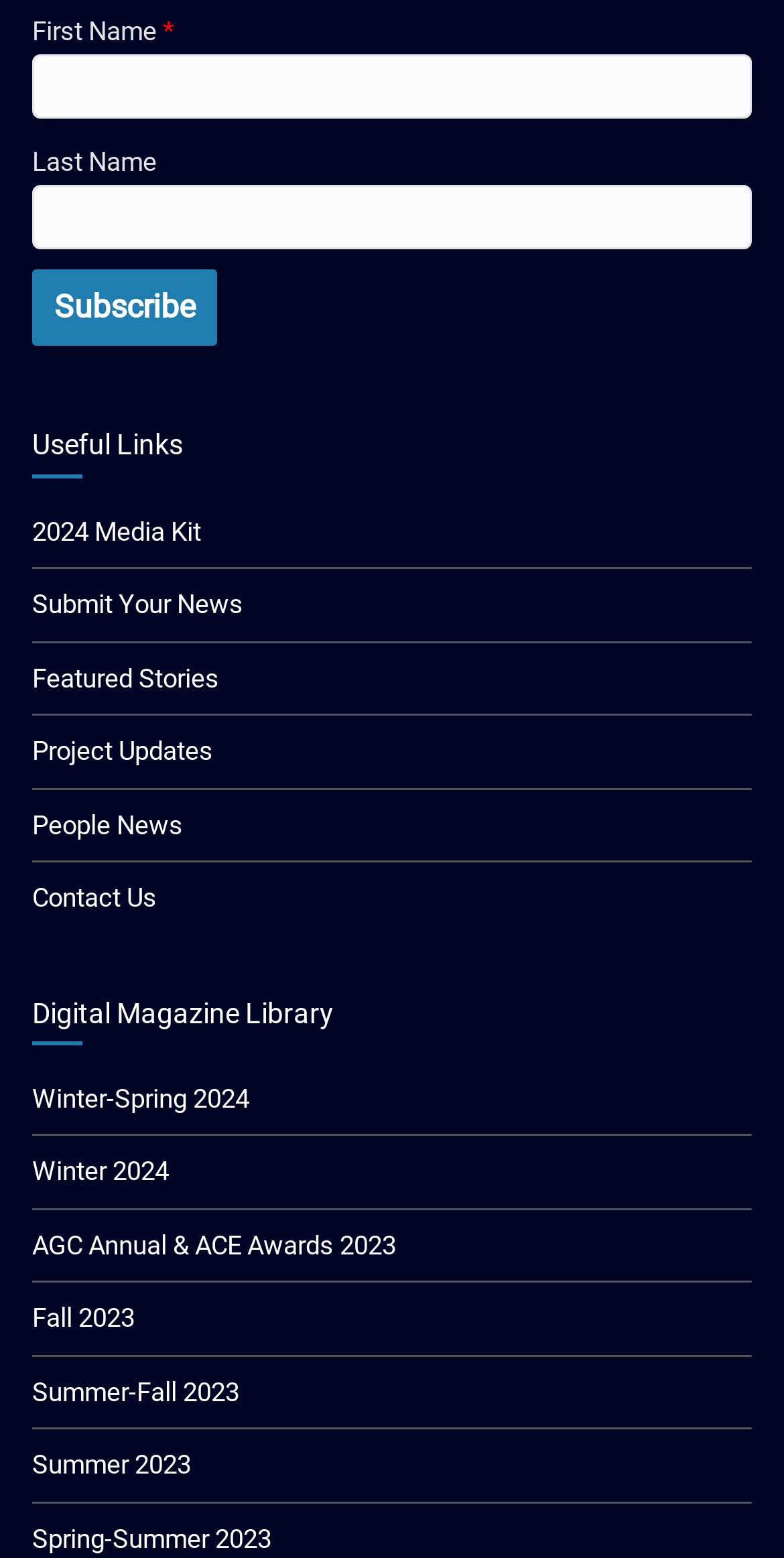Pinpoint the bounding box coordinates of the clickable area necessary to execute the following instruction: "Read Winter-Spring 2024". The coordinates should be given as four float numbers between 0 and 1, namely [left, top, right, bottom].

[0.041, 0.695, 0.318, 0.715]